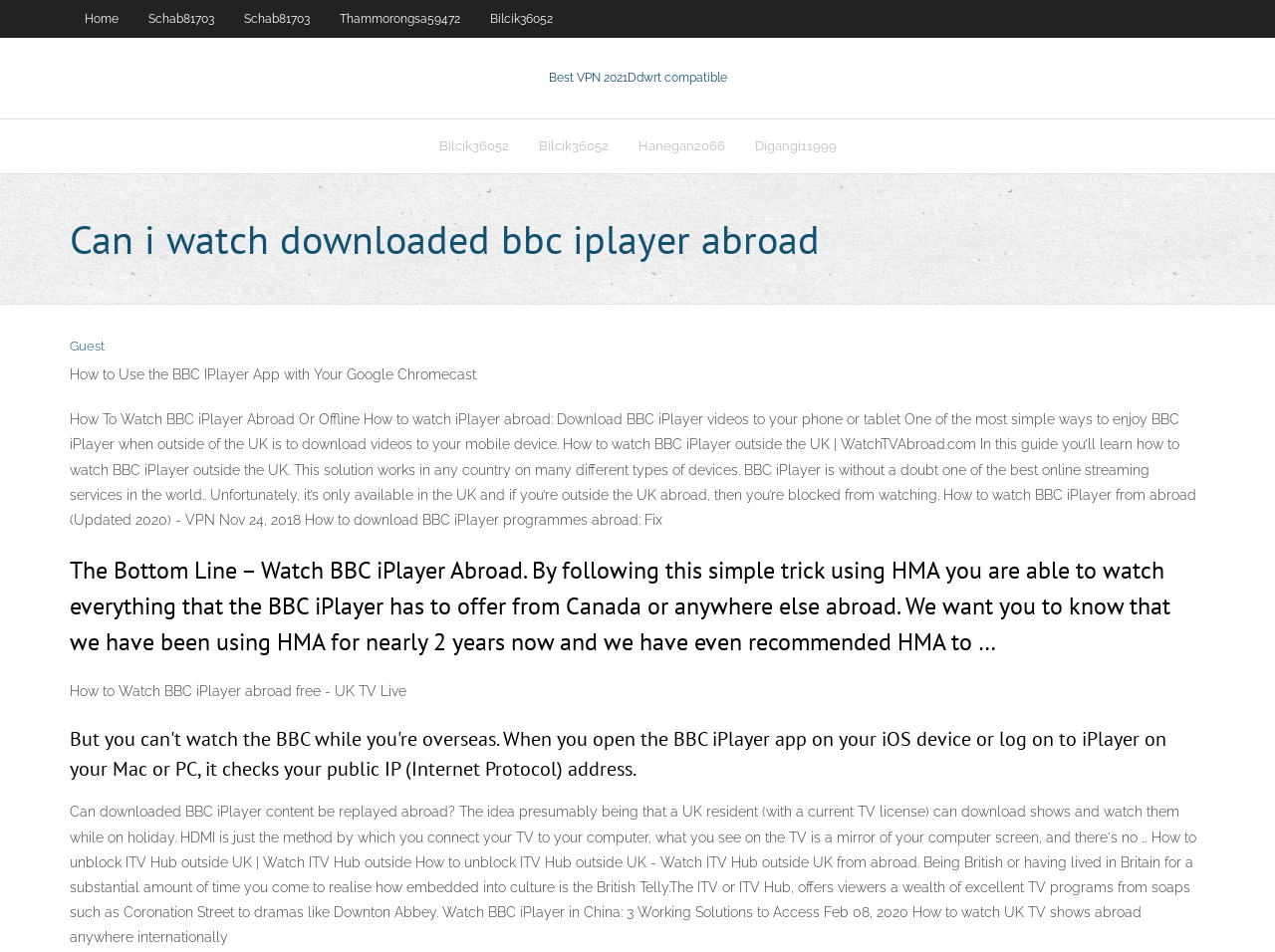Offer a thorough description of the webpage.

The webpage appears to be a blog or article page focused on the topic of watching BBC iPlayer abroad. At the top, there is a navigation menu with links to "Home" and several usernames, such as "Schab81703" and "Bilcik36052". Below this, there is a prominent link to "Best VPN 2021" with a subtitle "Ddwrt compatible".

The main content of the page is divided into sections, with headings and paragraphs of text. The first section has a heading "Can i watch downloaded bbc iplayer abroad" and appears to introduce the topic of watching BBC iPlayer outside of the UK. 

Below this, there are several sections with headings and paragraphs of text, including "How to Use the BBC IPlayer App with Your Google Chromecast", "How To Watch BBC iPlayer Abroad Or Offline", and "The Bottom Line – Watch BBC iPlayer Abroad". These sections provide information and guides on how to watch BBC iPlayer abroad, including using VPNs and downloading videos to mobile devices.

There are also several links to other articles and resources, such as "How to watch BBC iPlayer outside the UK | WatchTVAbroad.com" and "How to Watch BBC iPlayer abroad free - UK TV Live". The page has a total of 5 headings and 4 links to other articles or resources.